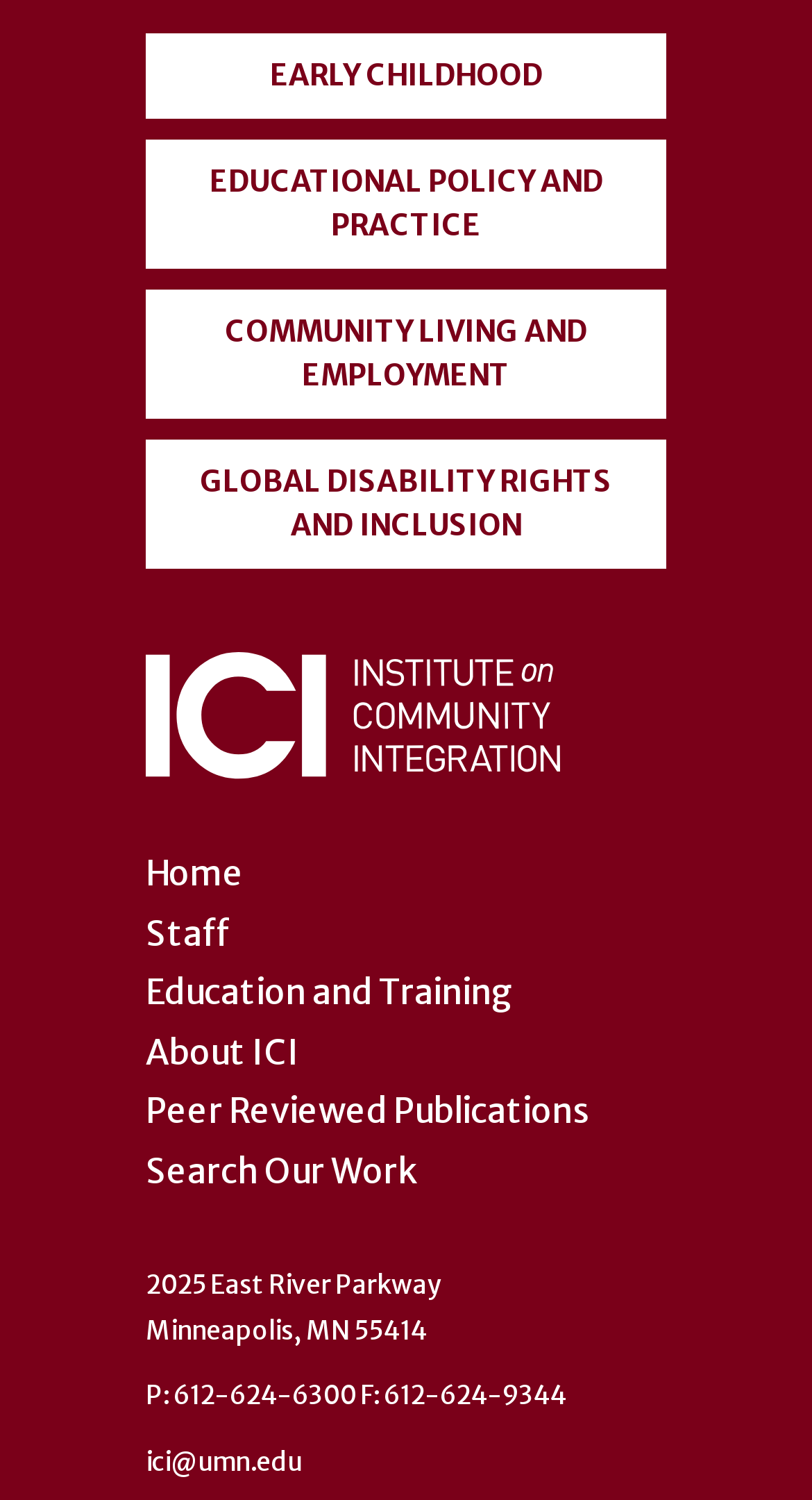From the webpage screenshot, identify the region described by Global Disability Rights and Inclusion. Provide the bounding box coordinates as (top-left x, top-left y, bottom-right x, bottom-right y), with each value being a floating point number between 0 and 1.

[0.179, 0.293, 0.821, 0.379]